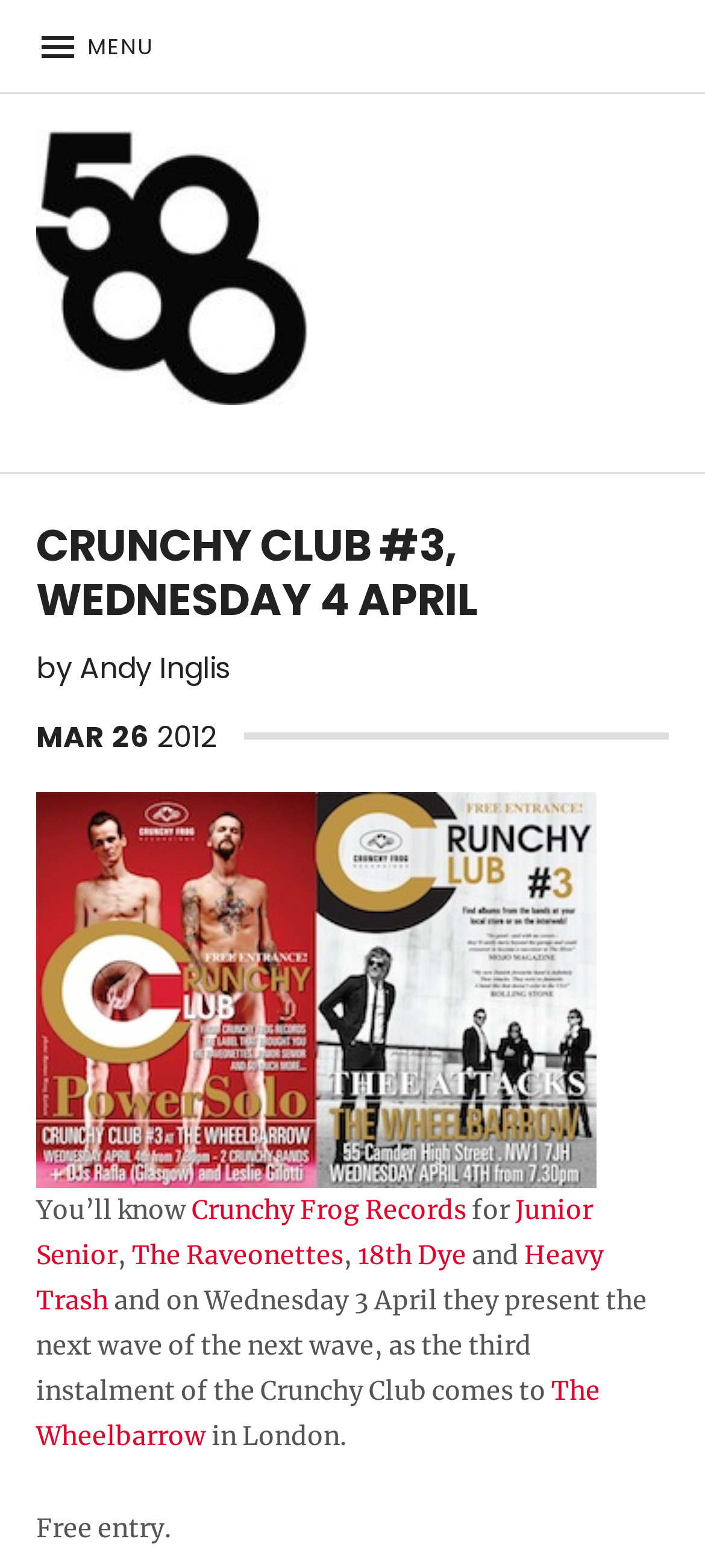Can you determine the main header of this webpage?

CRUNCHY CLUB #3, WEDNESDAY 4 APRIL